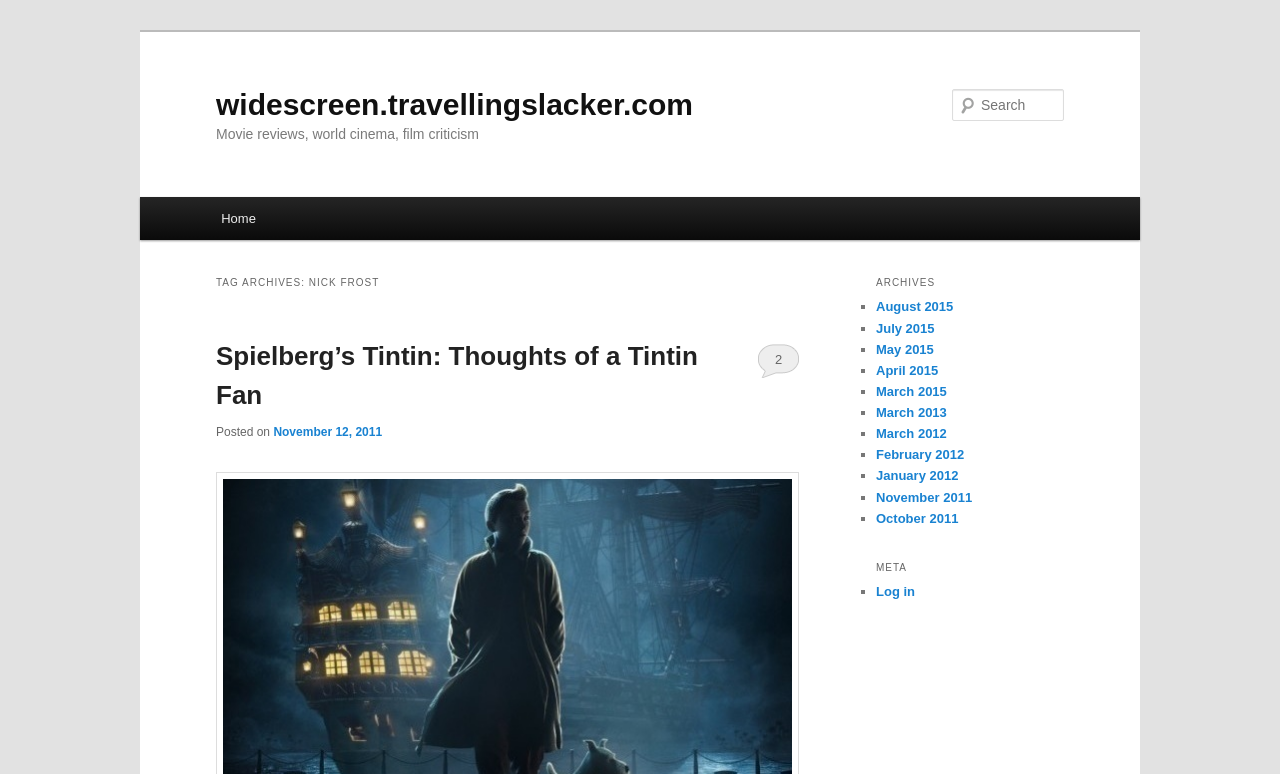Provide the bounding box coordinates for the specified HTML element described in this description: "Home". The coordinates should be four float numbers ranging from 0 to 1, in the format [left, top, right, bottom].

[0.16, 0.254, 0.212, 0.31]